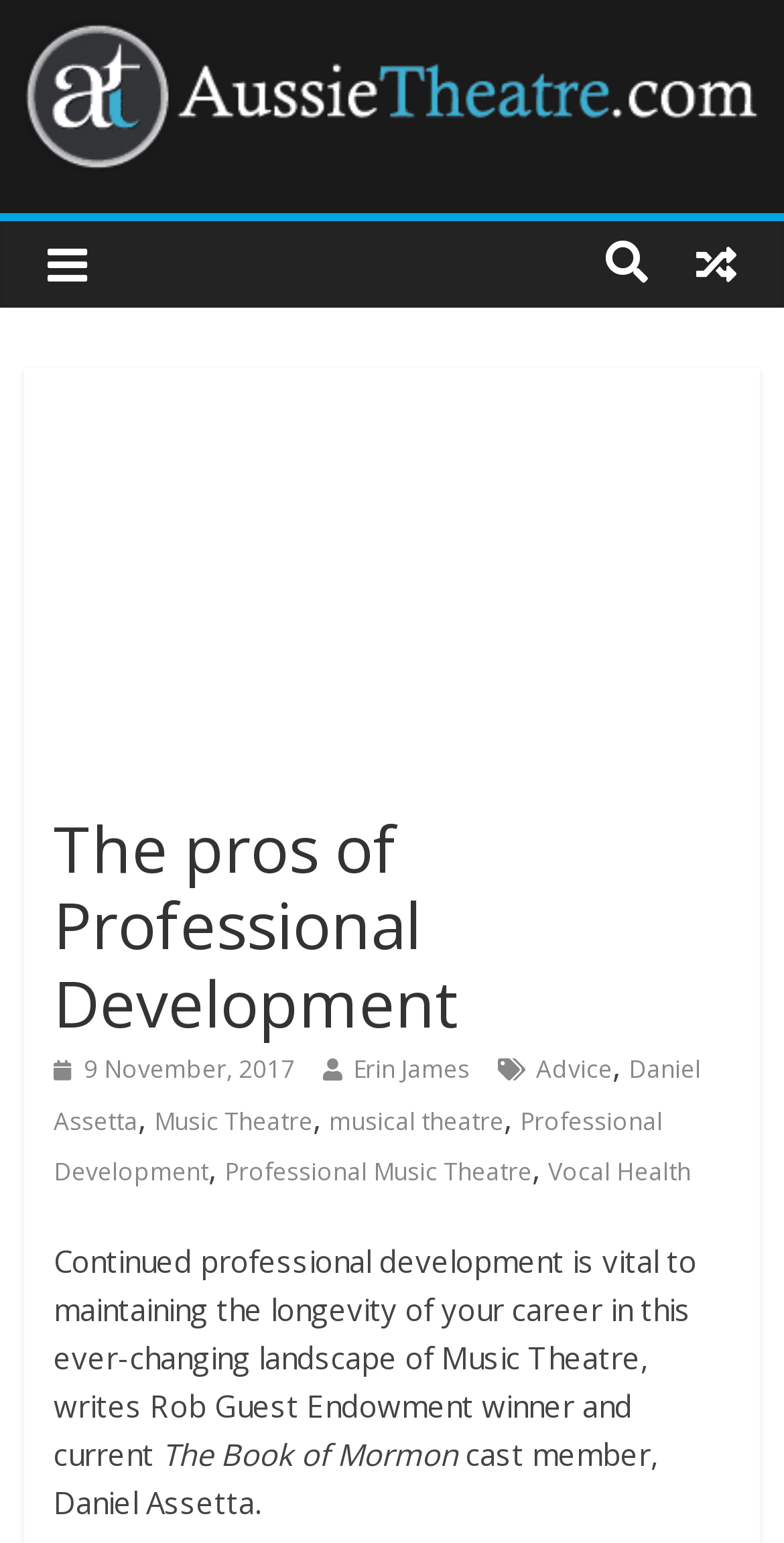Can you find the bounding box coordinates for the element to click on to achieve the instruction: "Read the article by Erin James"?

[0.451, 0.681, 0.599, 0.704]